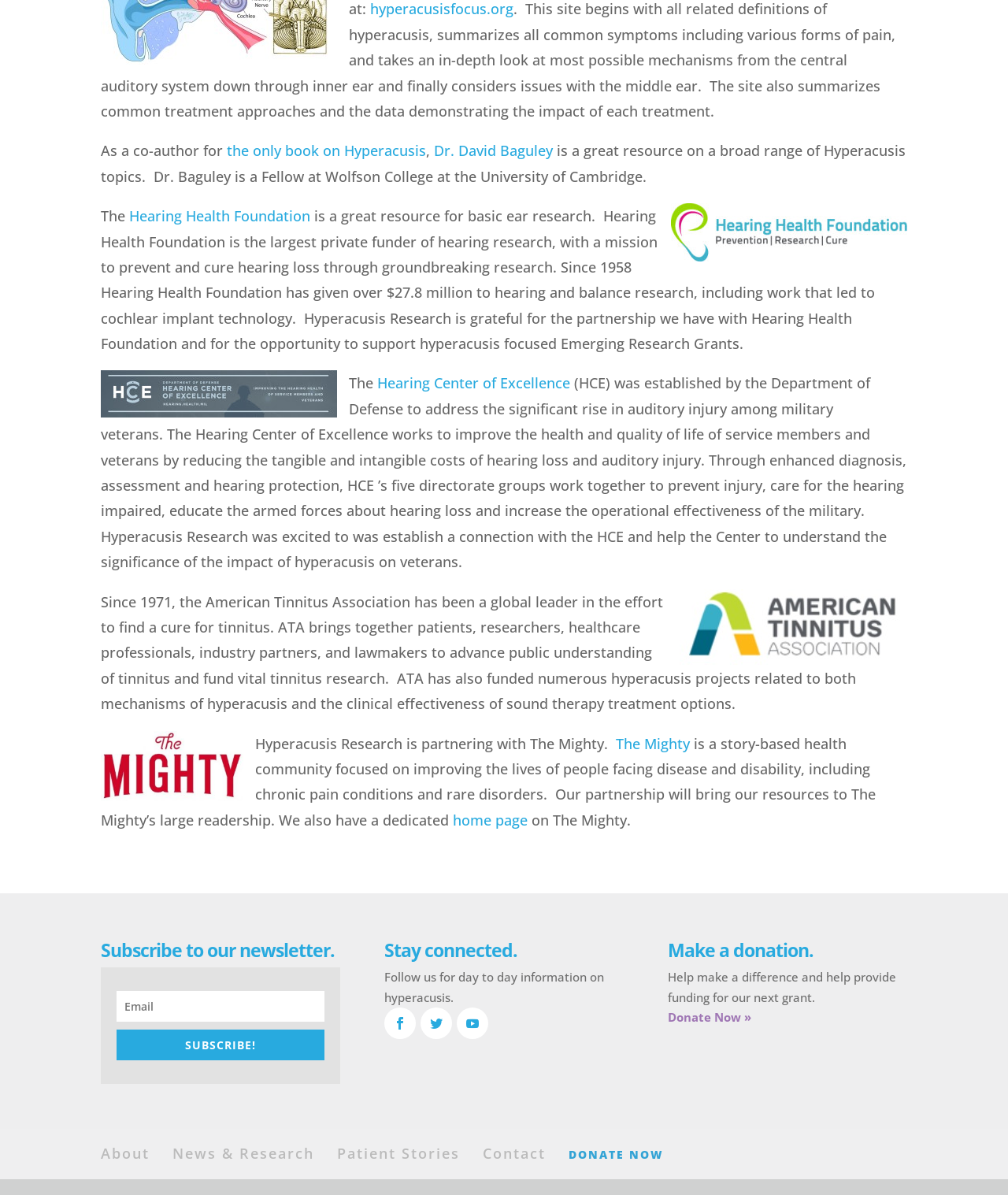Respond with a single word or phrase to the following question:
What can be done on the 'home page' of Hyperacusis Research on The Mighty?

access resources